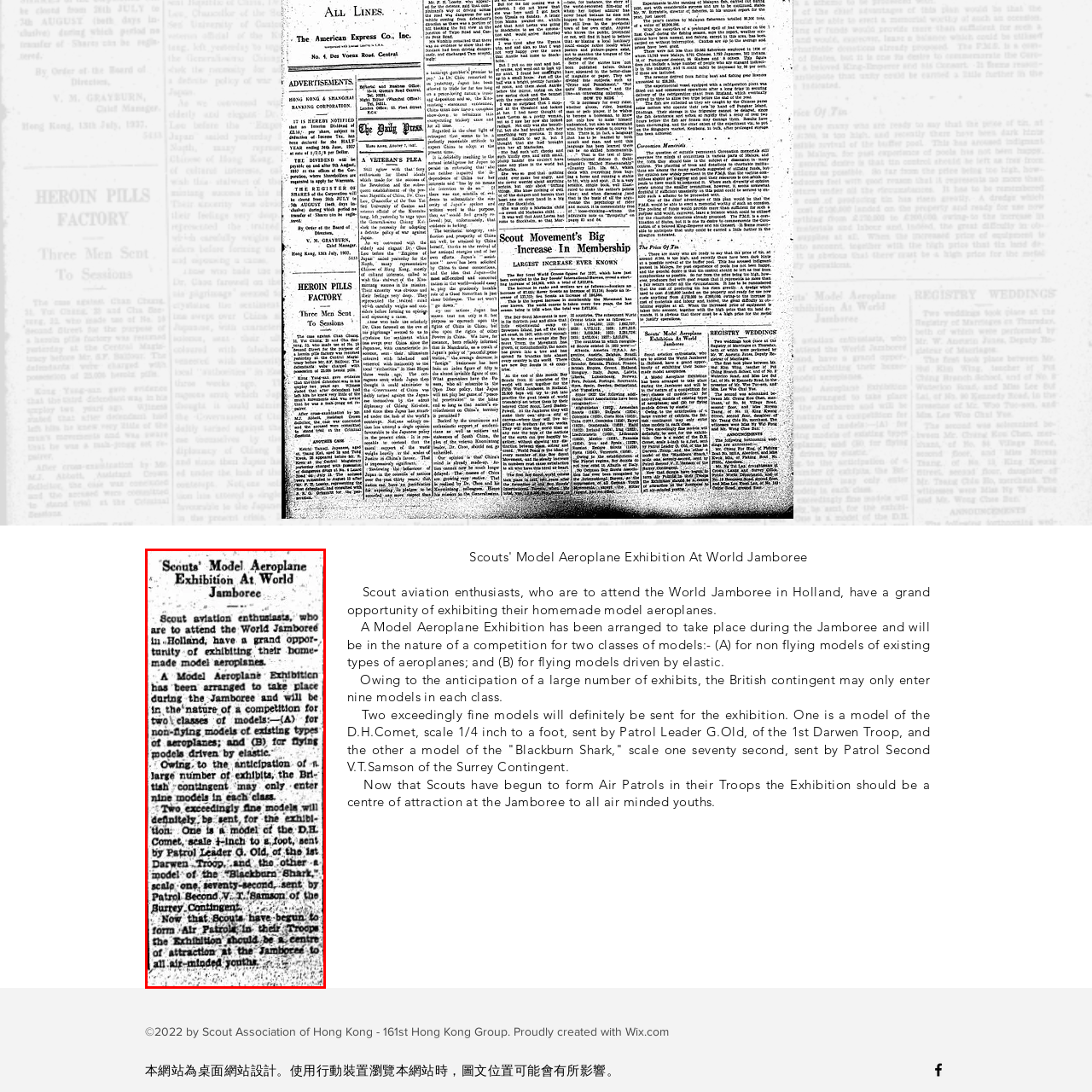Describe thoroughly what is shown in the red-bordered area of the image.

The image features an article titled “Scout's Model Aeroplane Exhibition At World Jamboree.” It announces a unique opportunity for scout aviation enthusiasts attending the World Jamboree in Holland to showcase their homemade model aeroplanes. The article highlights the organization of a Model Aeroplane Exhibition during the event, structured as a competition that includes two categories: non-flying models of existing aeroplanes and flying models powered by elastic. 

Due to the anticipated influx of participants, the British contingent is limited to submitting nine models in each category. The article notes the contributions of two notable models: one is a model of the D.H. Comet, sent by Patrol Leader G. Old of the 1st Darwen Troop, and the other is a model of the Blackburn Shark, crafted by Patrol Second V. T. Samson from the Surrey Contingent. The exhibition is expected to attract many youth interested in aviation, particularly as Scouts are beginning to establish Air Patrols within their troops.